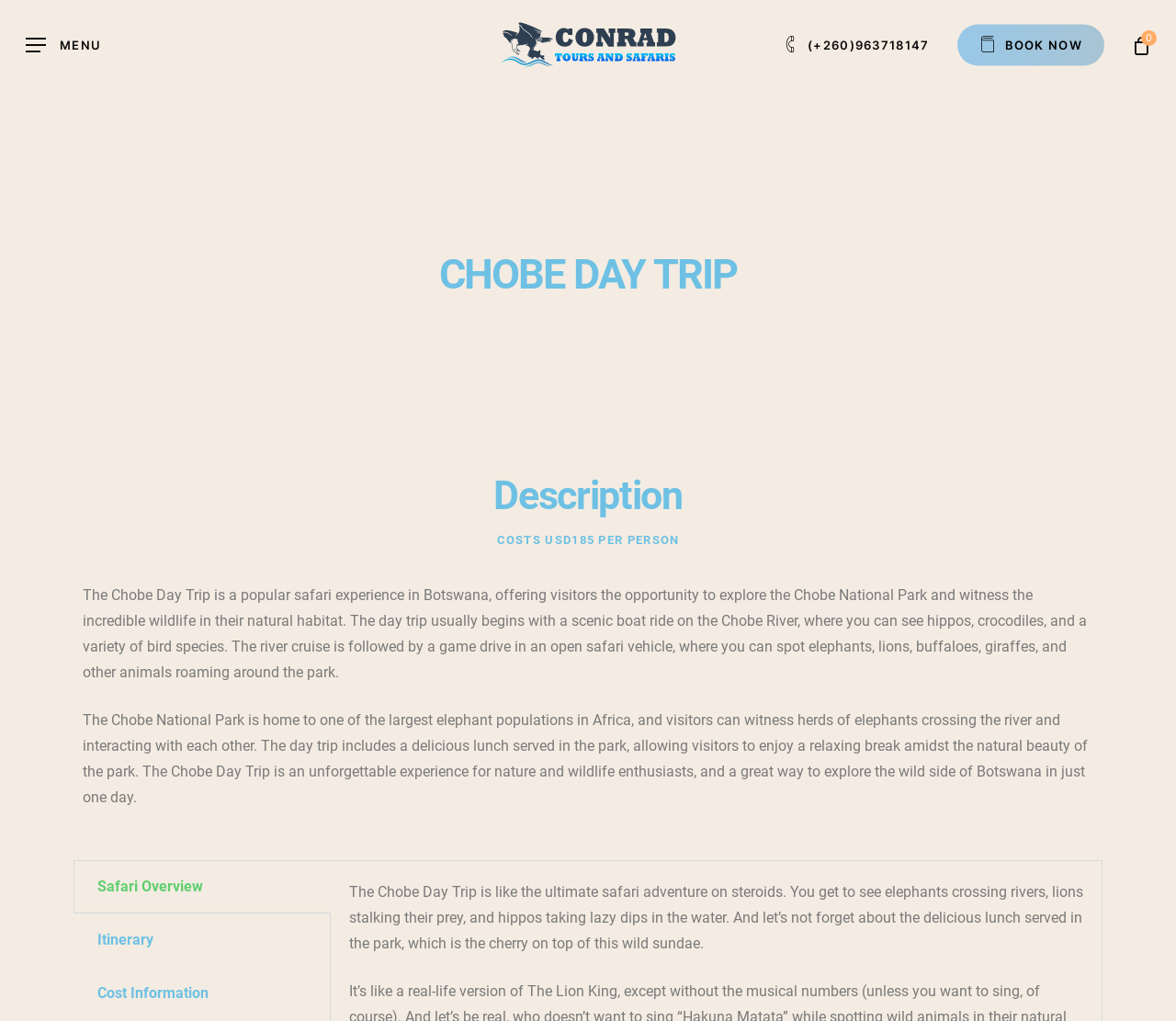What is the location of the Chobe National Park?
Based on the image content, provide your answer in one word or a short phrase.

Botswana